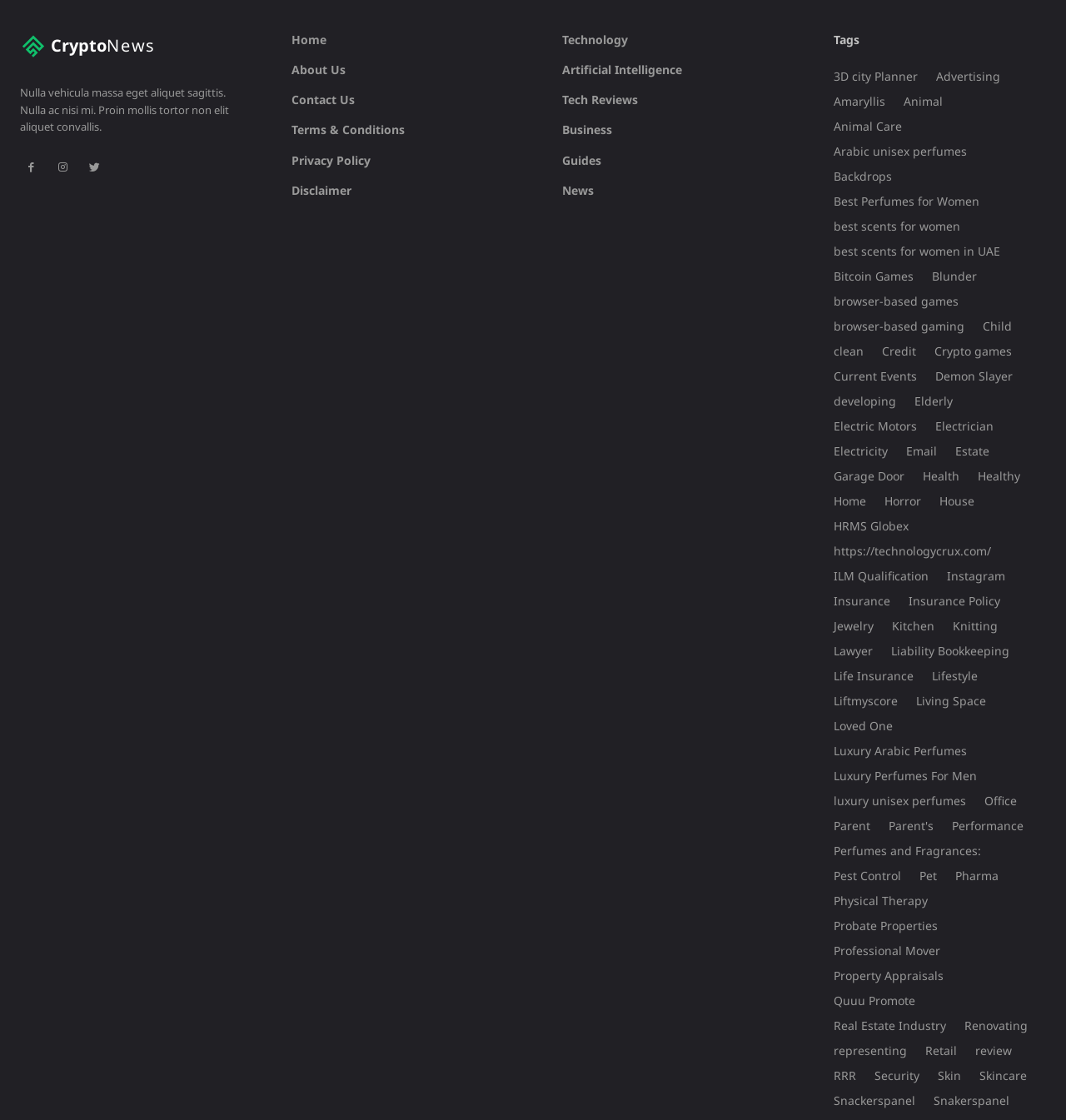Please locate the clickable area by providing the bounding box coordinates to follow this instruction: "Click on the 'Technology' link".

[0.527, 0.028, 0.589, 0.042]